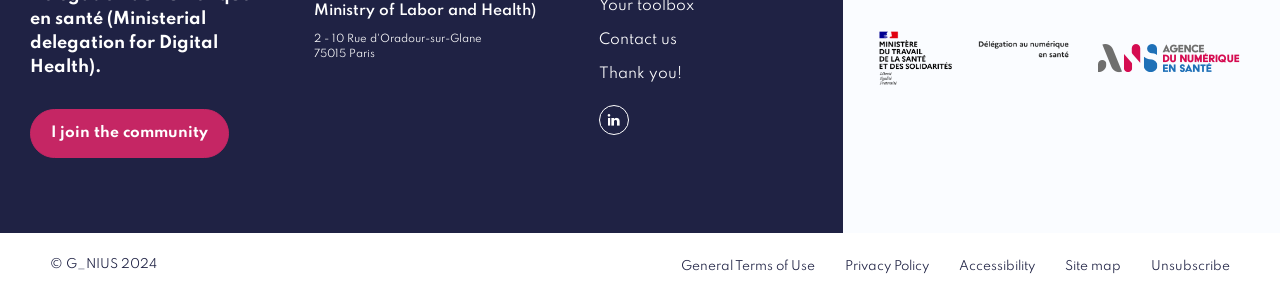Locate the bounding box of the UI element based on this description: "SPONSOR A BLANKET". Provide four float numbers between 0 and 1 as [left, top, right, bottom].

None